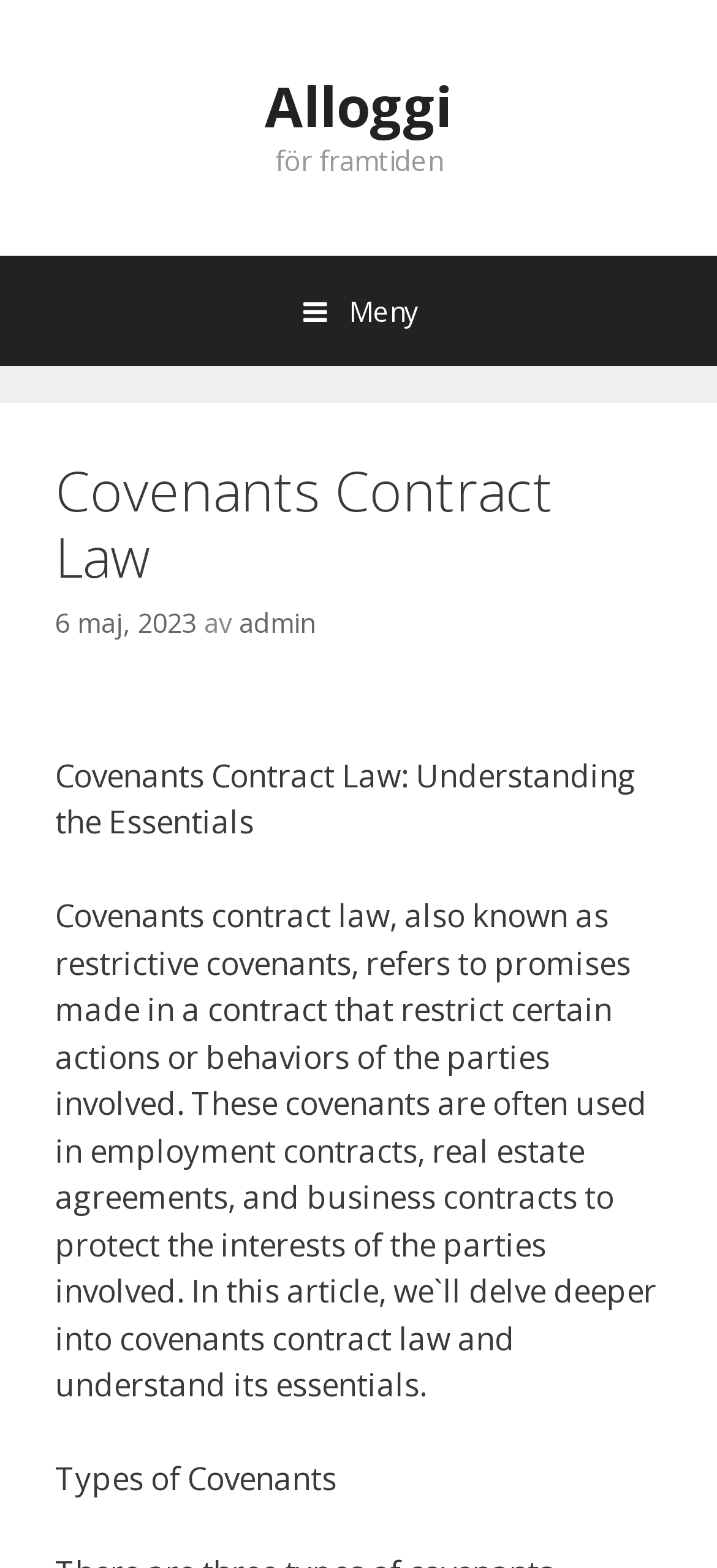Bounding box coordinates are specified in the format (top-left x, top-left y, bottom-right x, bottom-right y). All values are floating point numbers bounded between 0 and 1. Please provide the bounding box coordinate of the region this sentence describes: admin

[0.333, 0.386, 0.438, 0.408]